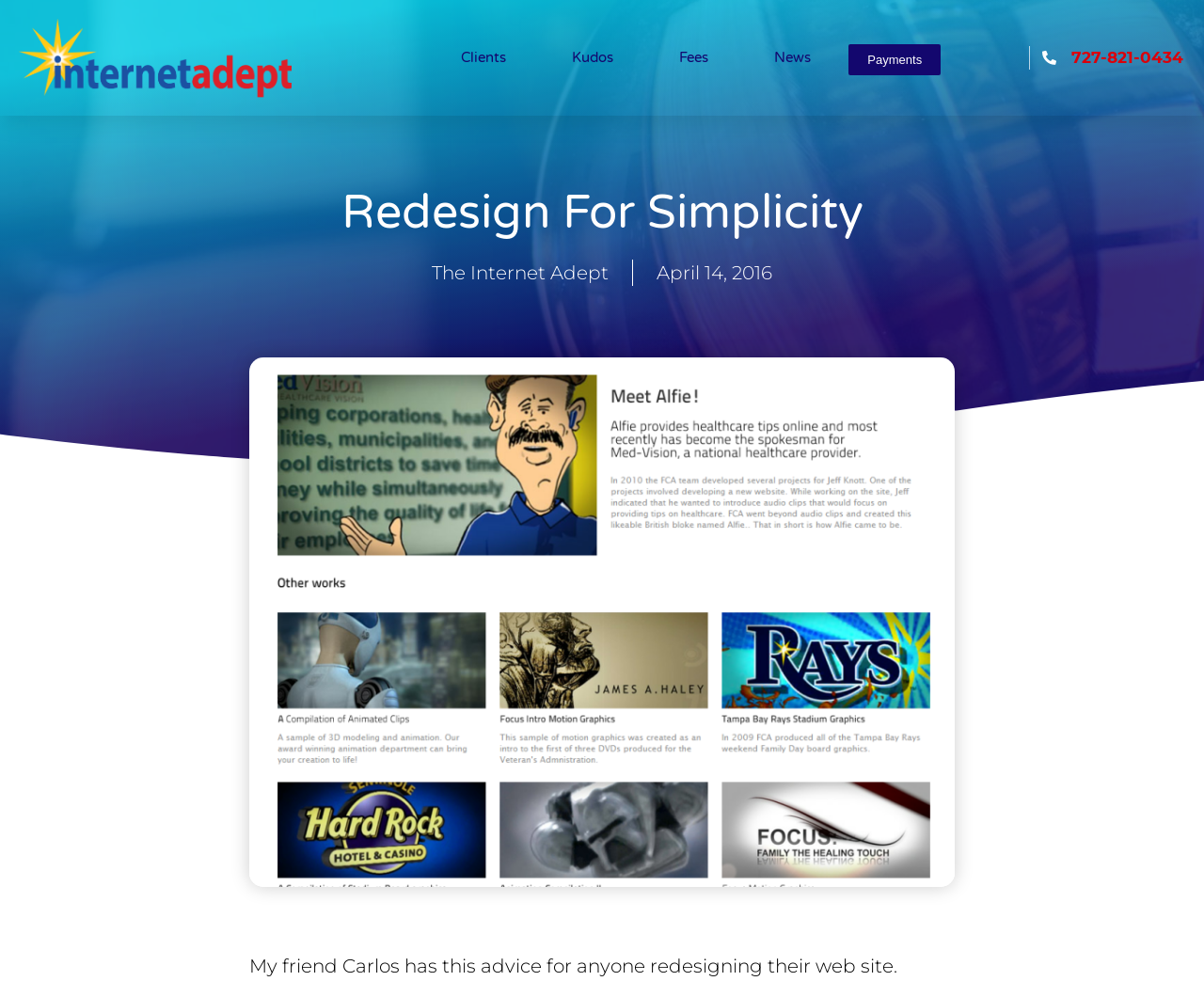Please provide a one-word or phrase answer to the question: 
What is the name of the website?

The Internet Adept